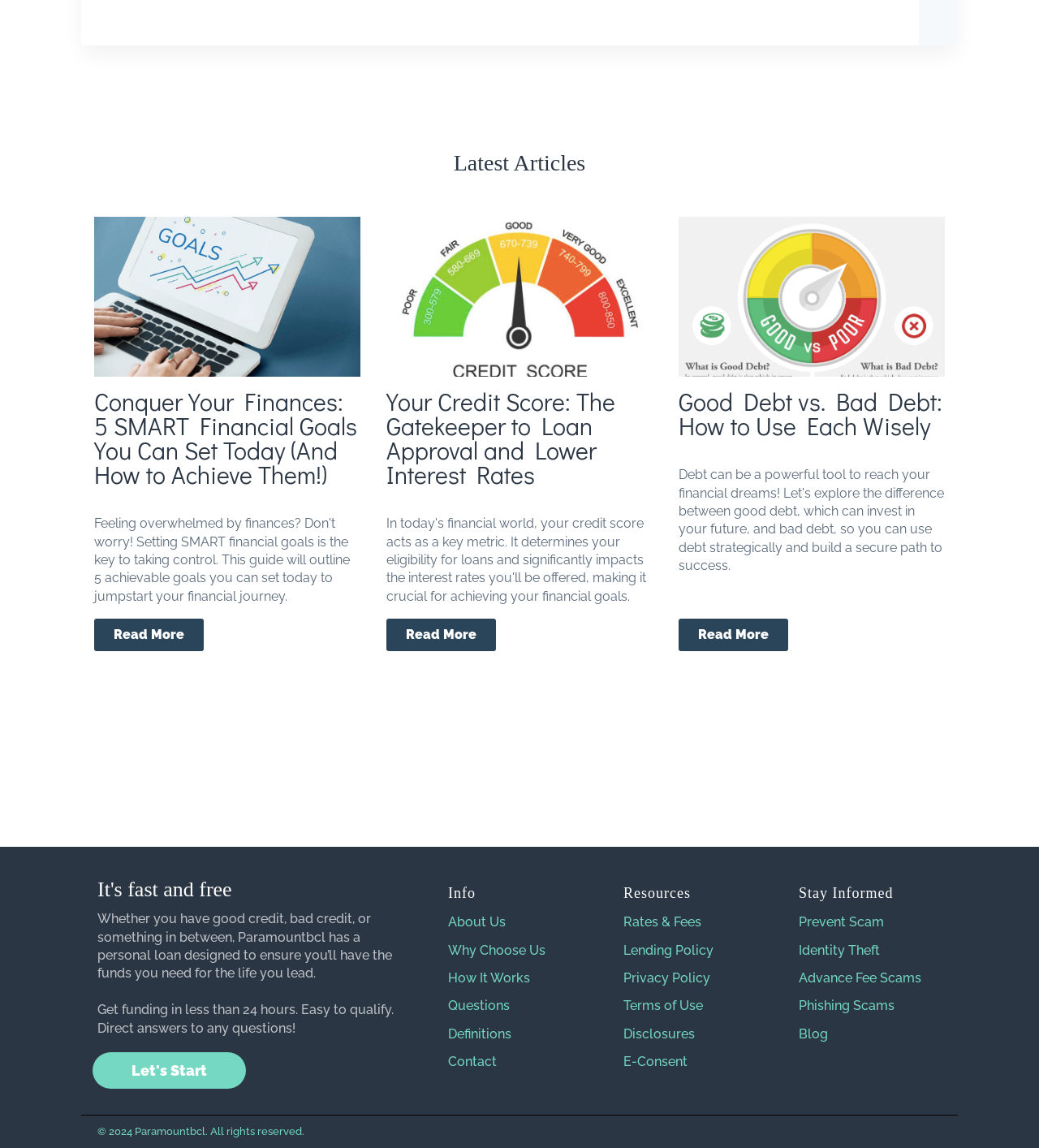Please give a succinct answer using a single word or phrase:
What is the title of the first article?

Conquer Your Finances